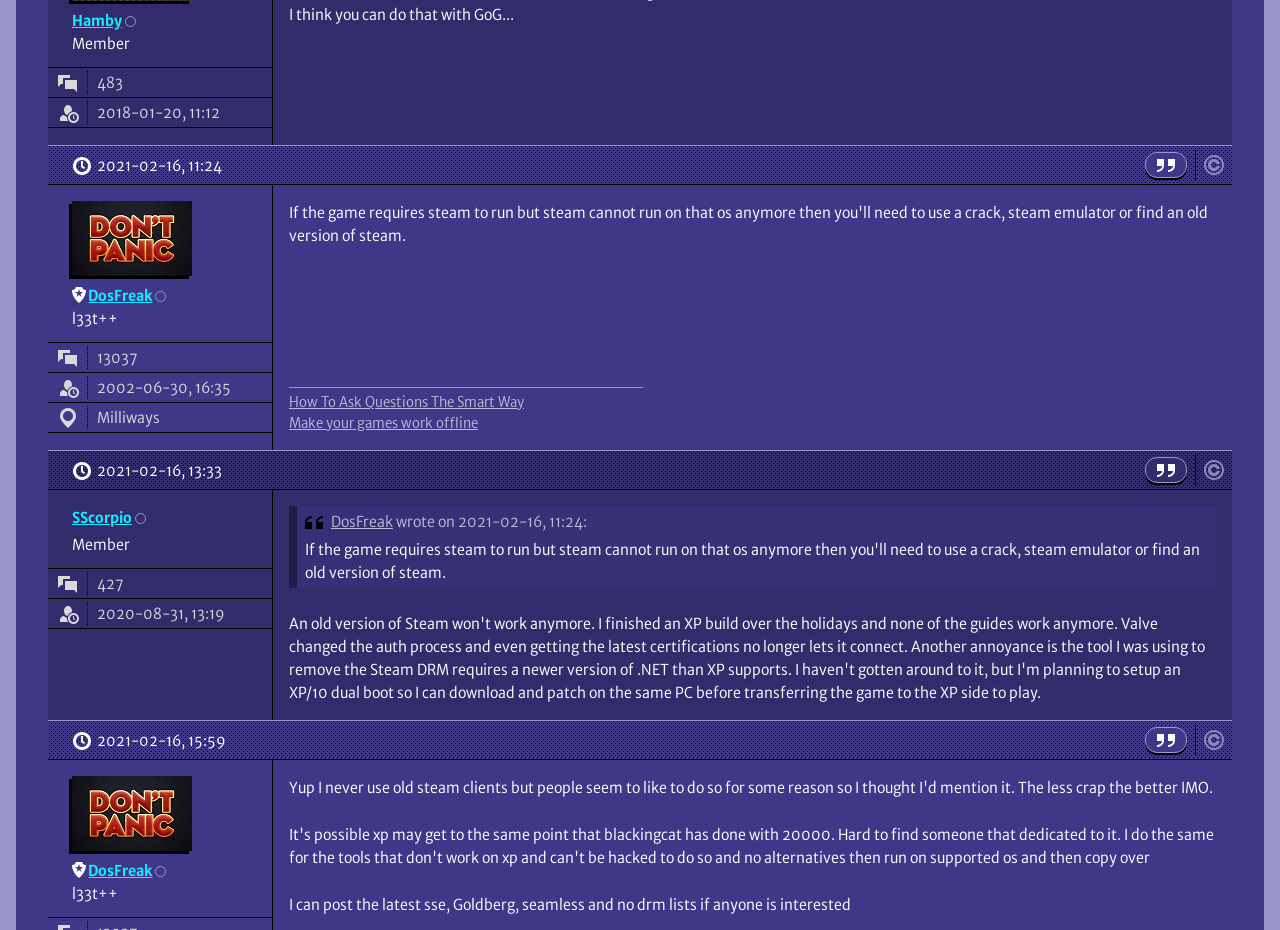Use a single word or phrase to answer the question: What is the location of DosFreak?

Milliways